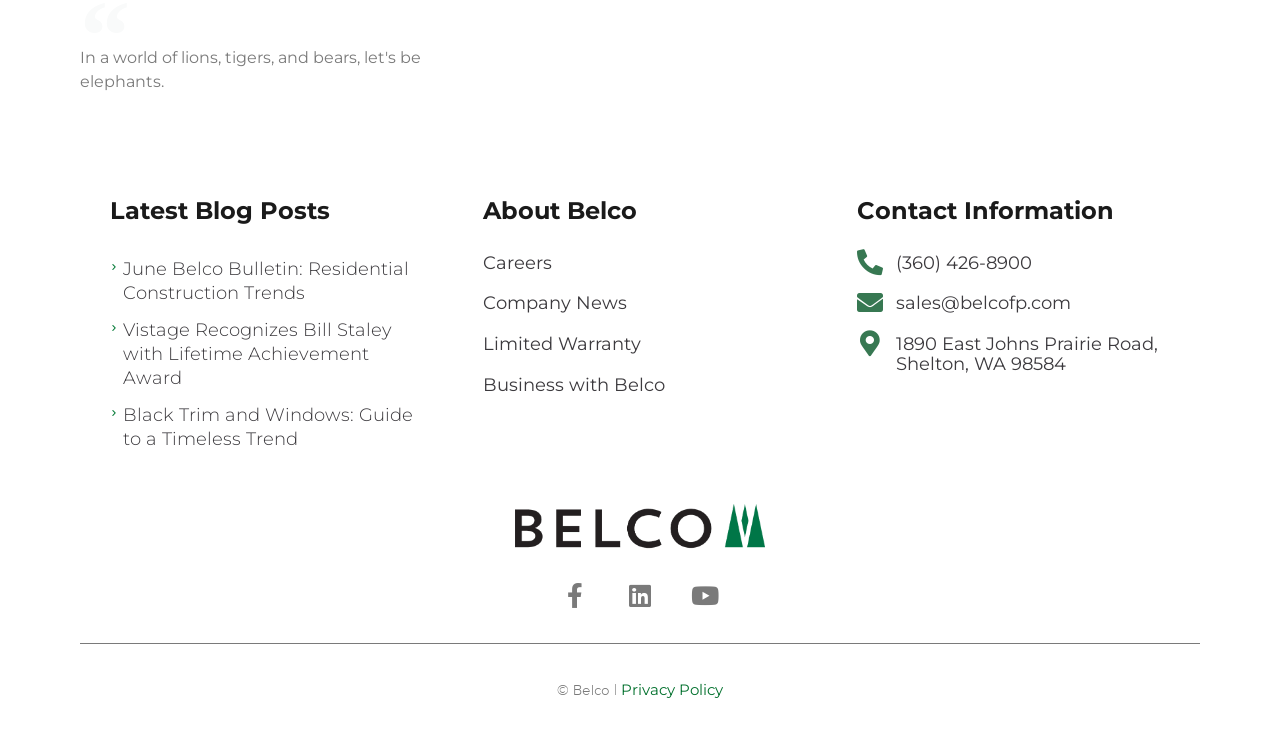Specify the bounding box coordinates (top-left x, top-left y, bottom-right x, bottom-right y) of the UI element in the screenshot that matches this description: Business with Belco

[0.377, 0.501, 0.52, 0.53]